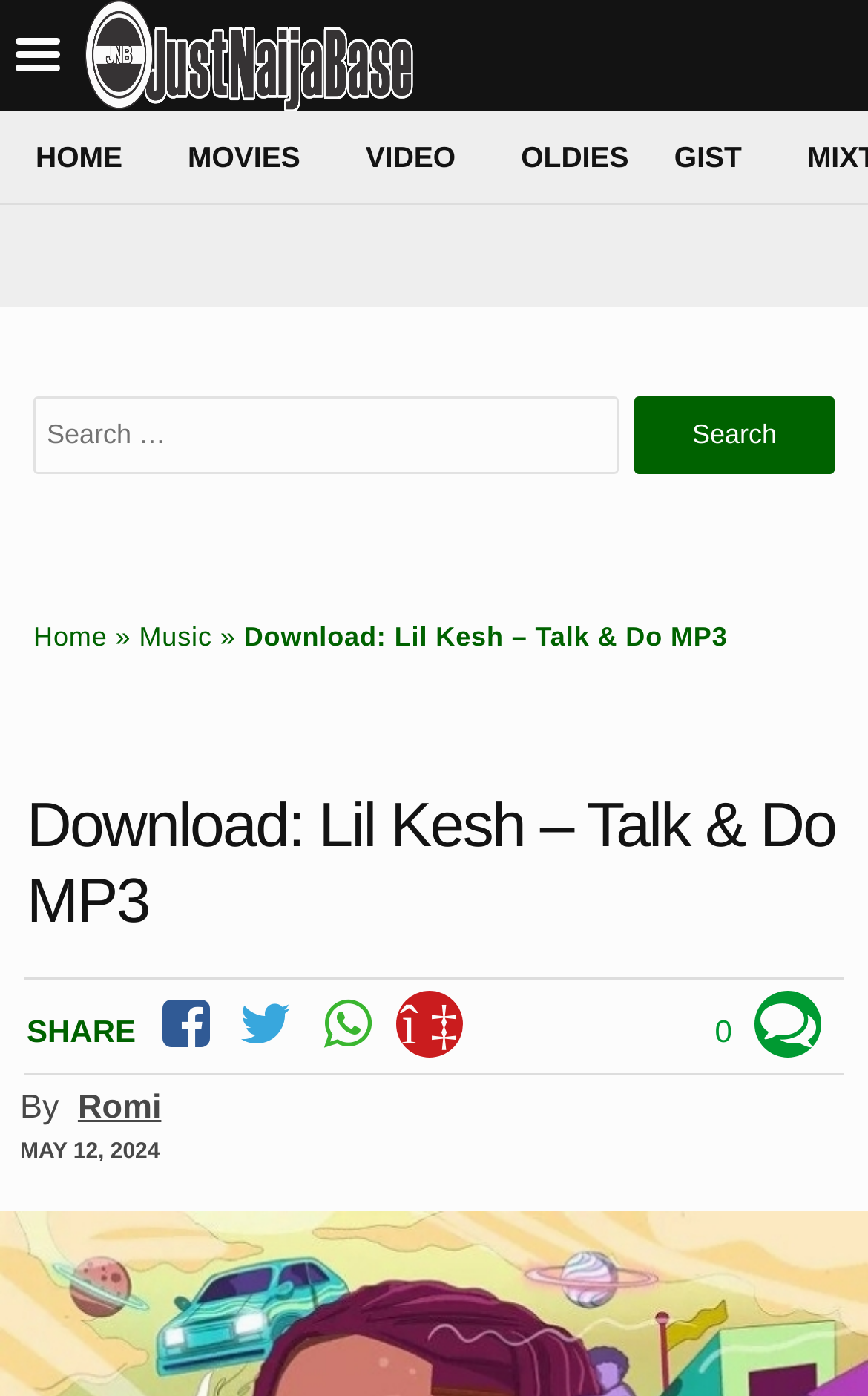Provide an in-depth description of the elements and layout of the webpage.

The webpage appears to be a music download page, specifically for the song "Talk & Do" by Lil Kesh. At the top, there is a navigation menu with links to "HOME", "MOVIES", "VIDEO", "OLDIES", and "GIST". Below the navigation menu, there is a search bar with a search button. 

On the left side, there is a secondary navigation menu with links to "Home" and "Music". The main content of the page is a section with a heading that matches the title of the song, "Download: Lil Kesh – Talk & Do MP3". Below the heading, there are social media sharing links and a section with the author's name, "Romi", and the date "MAY 12, 2024".